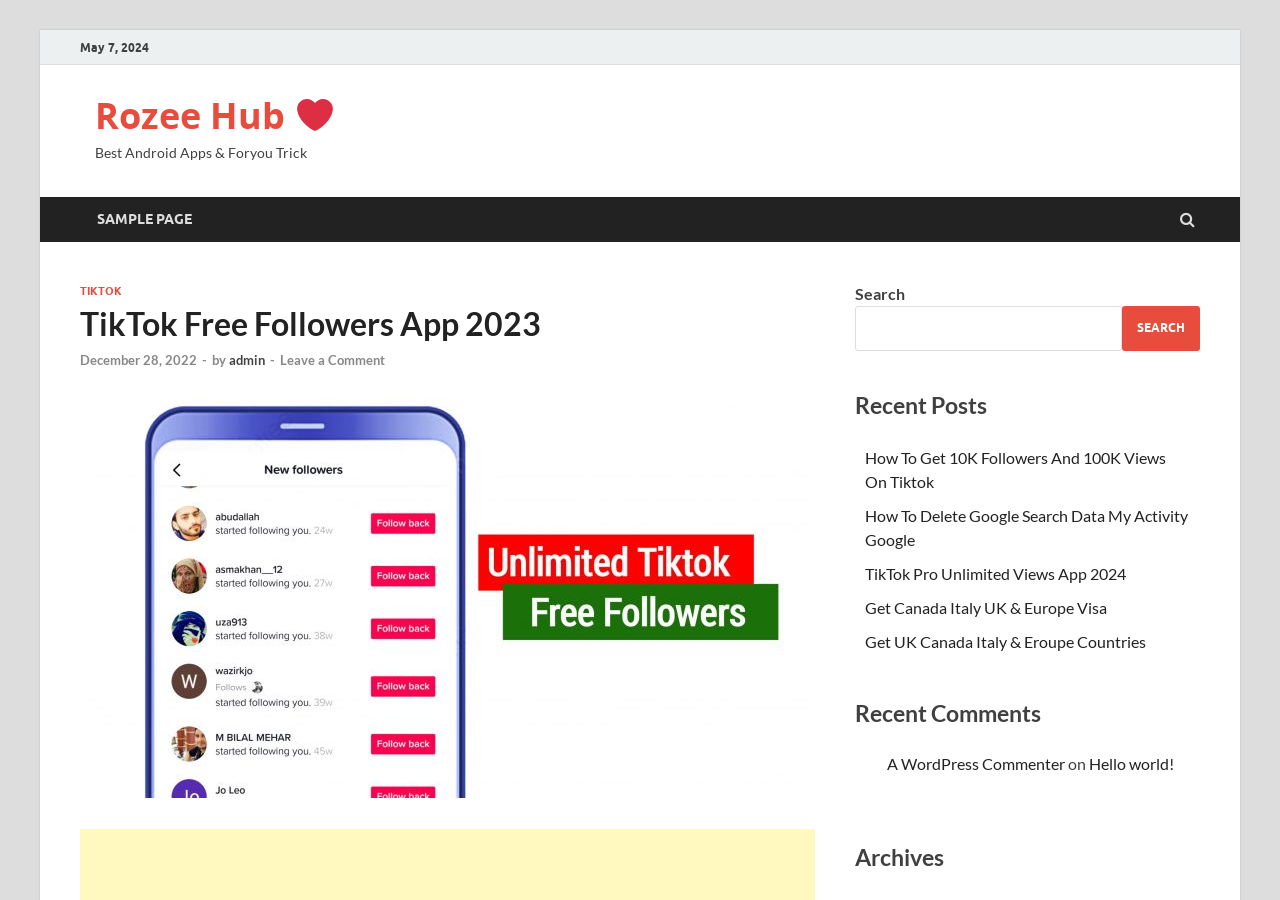What is the purpose of the search box?
Please respond to the question with as much detail as possible.

I found a search box with a button labeled 'Search' and a placeholder text 'Search', which suggests that the purpose of the search box is to allow users to search the website for specific content.